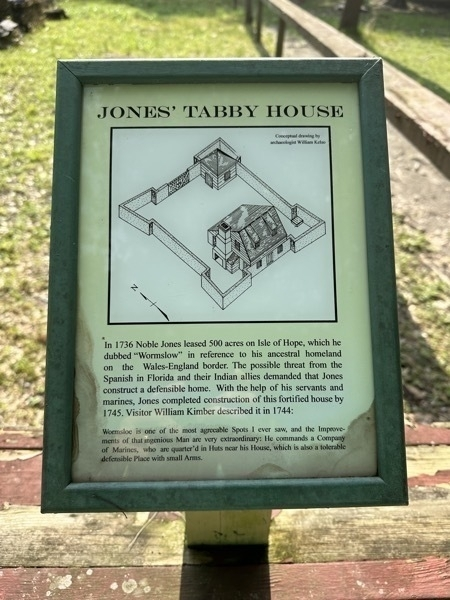Can you give a comprehensive explanation to the question given the content of the image?
Who was involved in the construction process in 1744?

The plaque mentions that a visiting architect, William Kimber, was involved in the construction process of Jones' Tabby House in 1744, which indicates his role in the project.